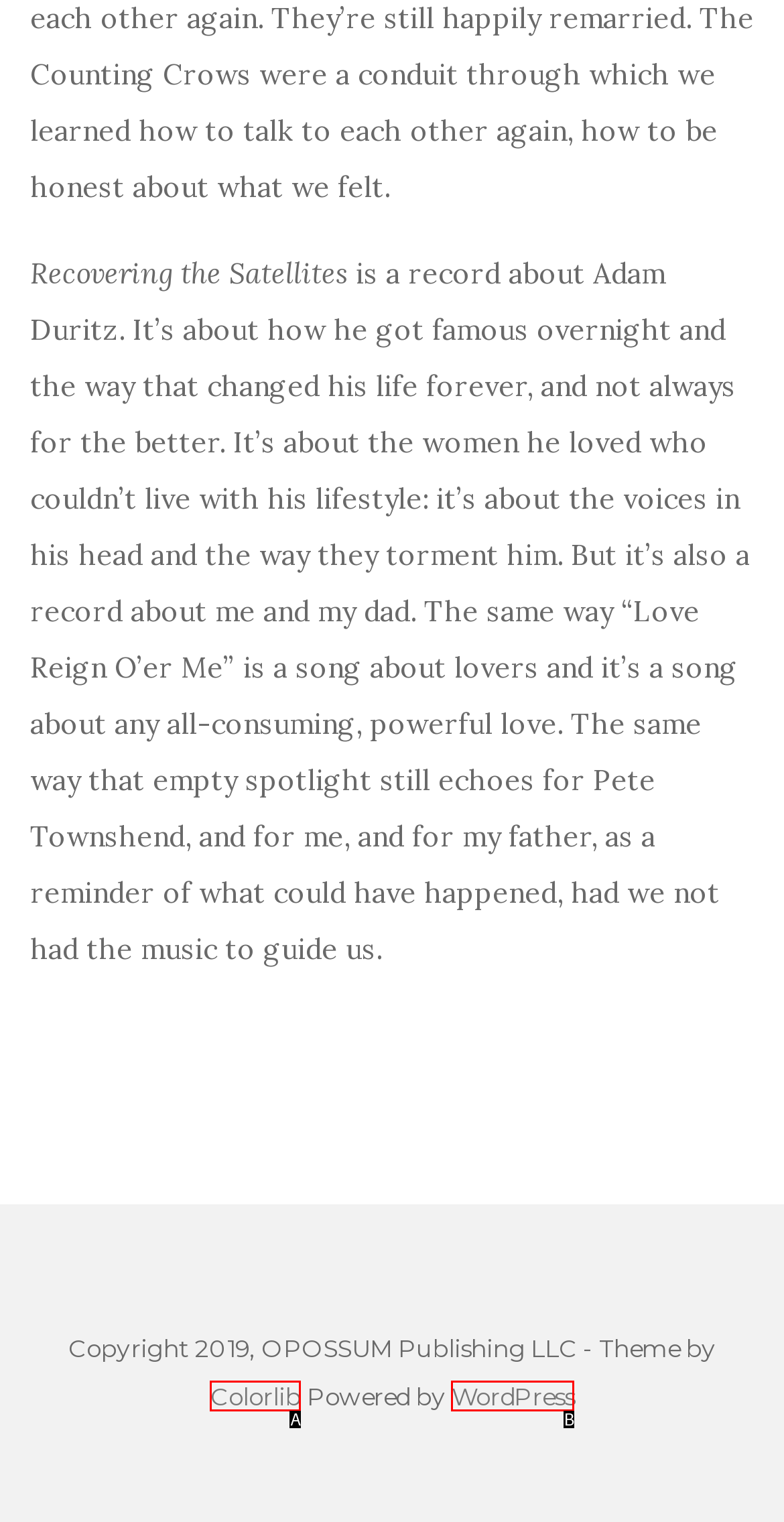Please determine which option aligns with the description: WordPress. Respond with the option’s letter directly from the available choices.

B